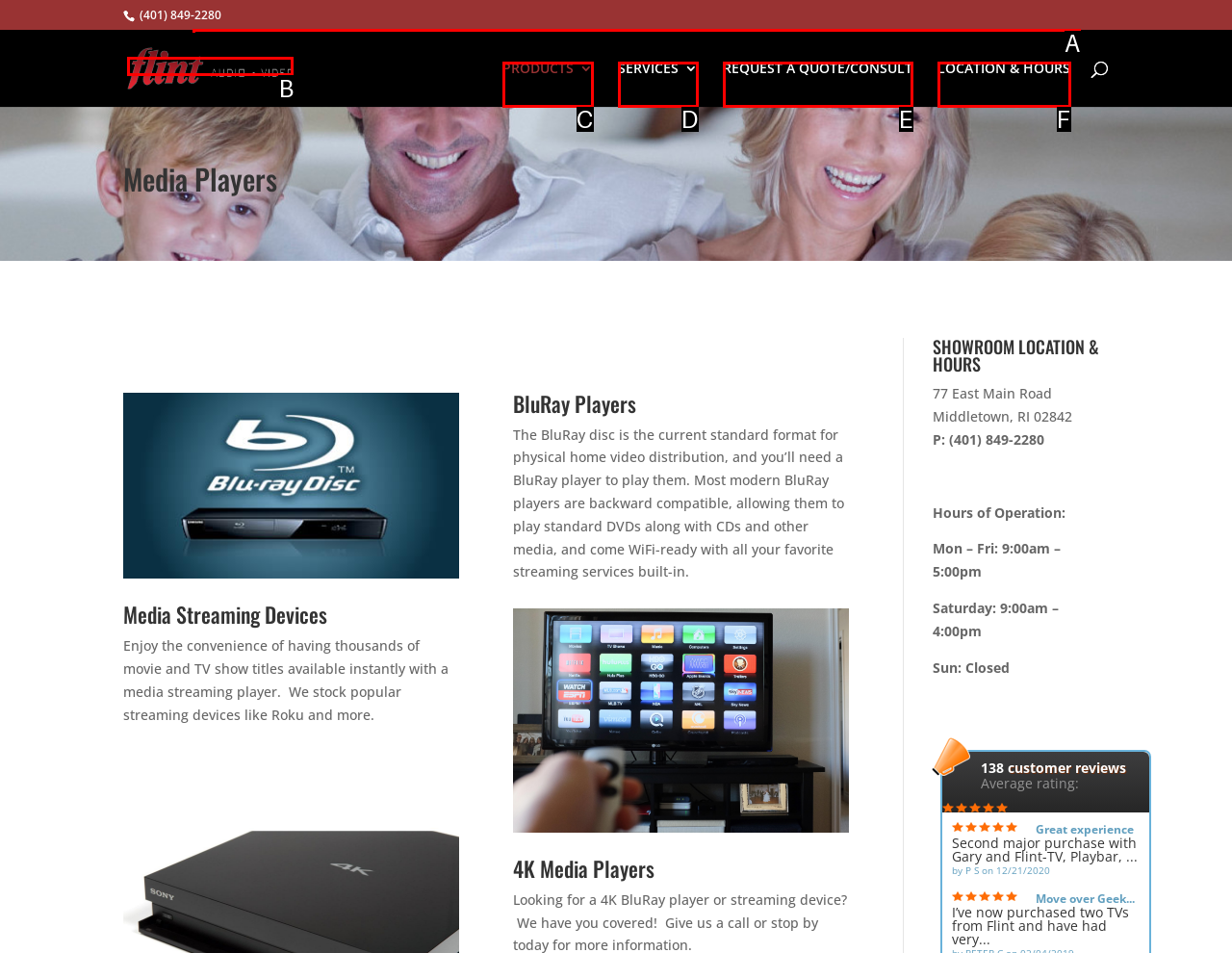Identify the UI element that best fits the description: alt="Flint Audio & Video"
Respond with the letter representing the correct option.

B